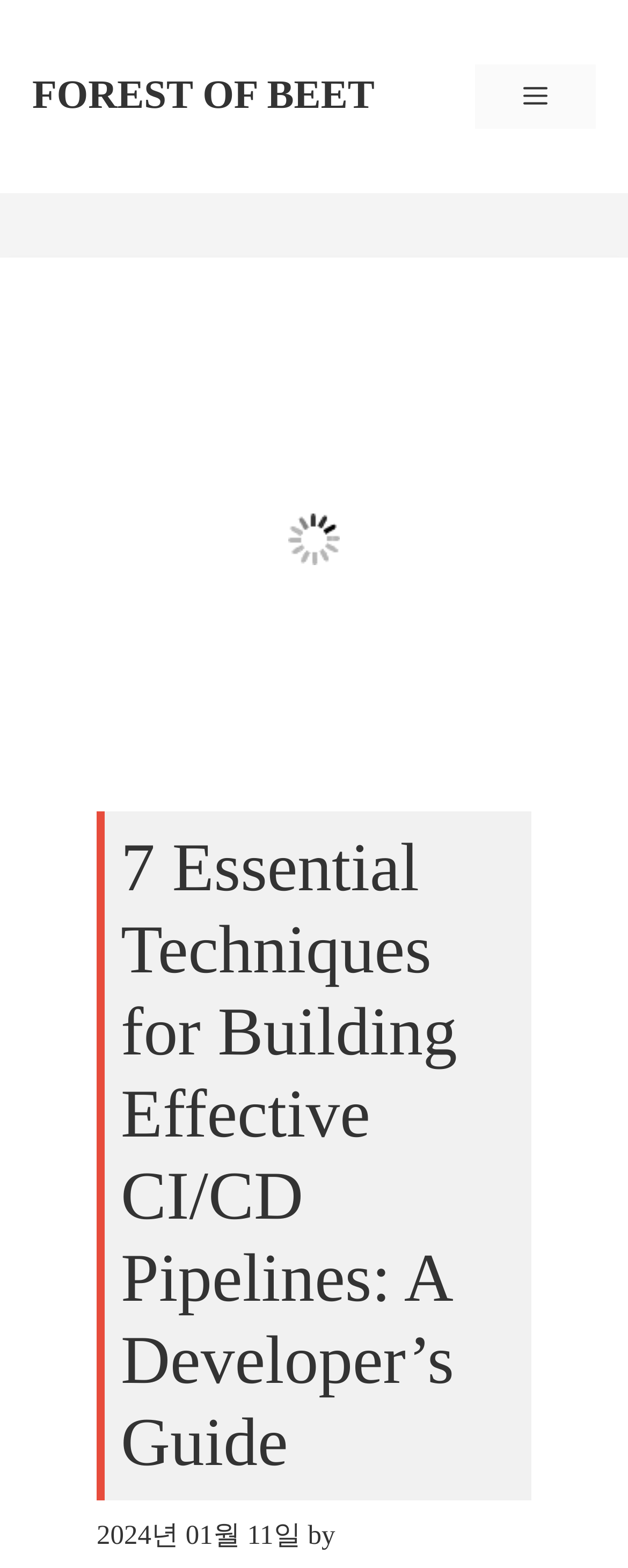Please identify the primary heading of the webpage and give its text content.

7 Essential Techniques for Building Effective CI/CD Pipelines: A Developer’s Guide